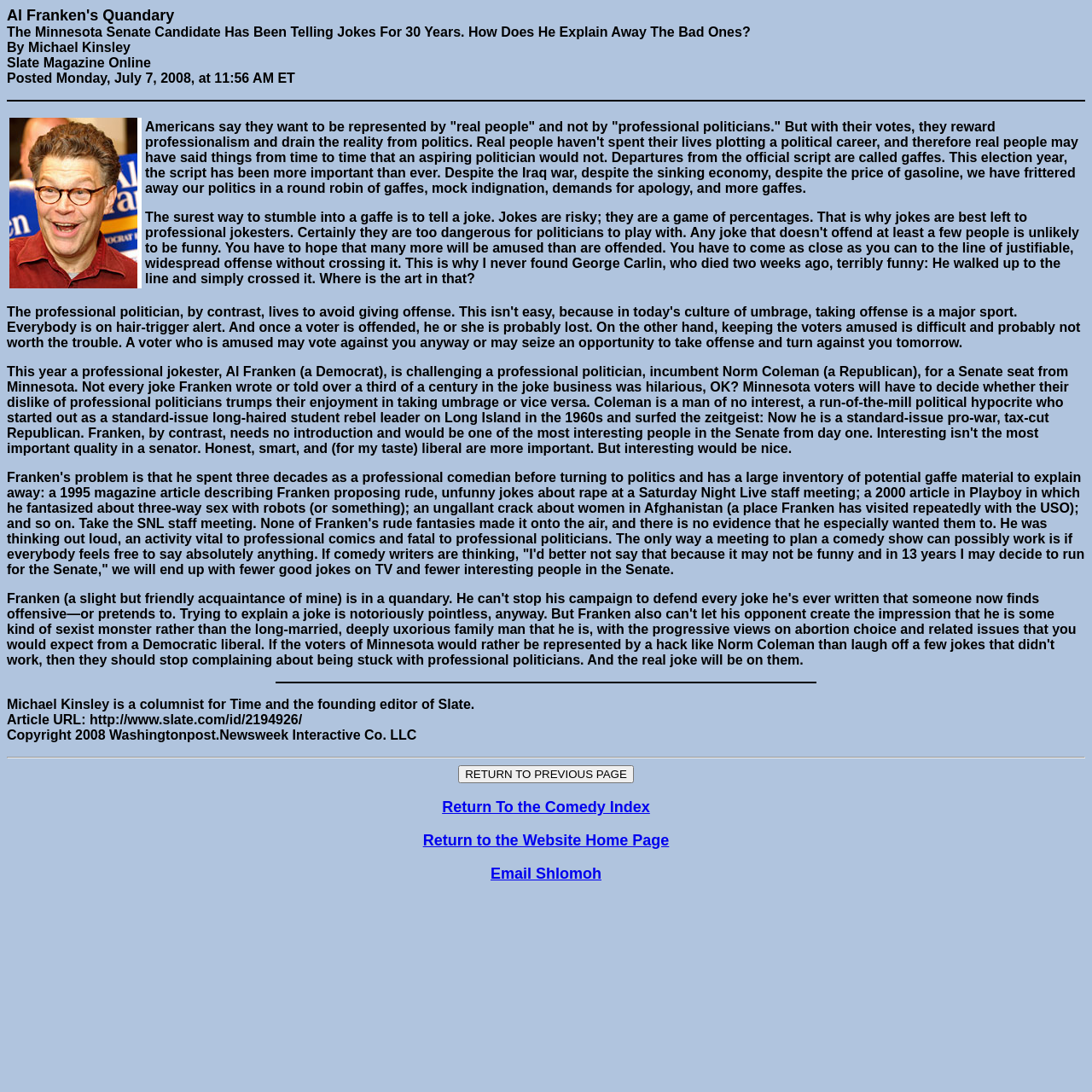What is the URL of the article?
Use the information from the screenshot to give a comprehensive response to the question.

The URL of the article is provided at the bottom of the page, below the text 'Article URL:'.